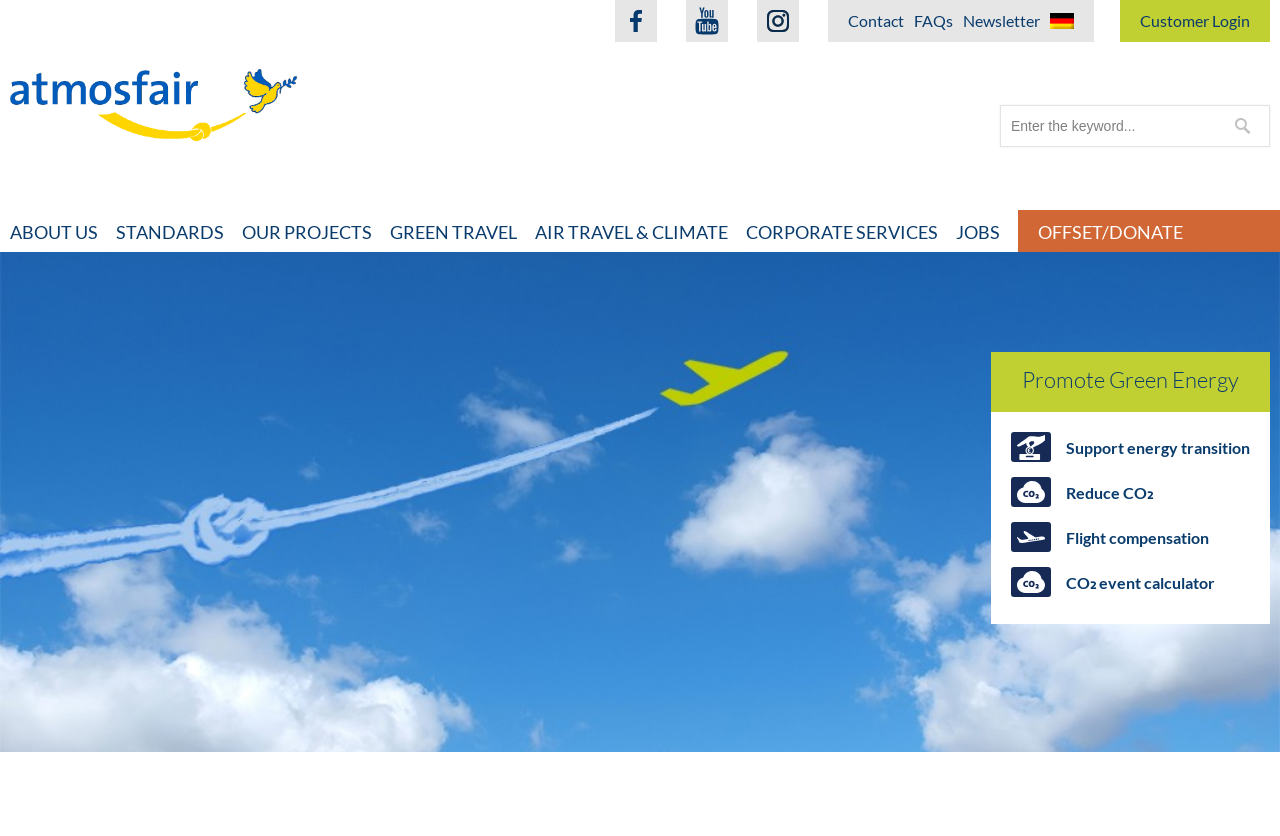Please identify the bounding box coordinates of the element that needs to be clicked to perform the following instruction: "Select the Promote Green Energy option".

[0.0, 0.301, 1.0, 0.9]